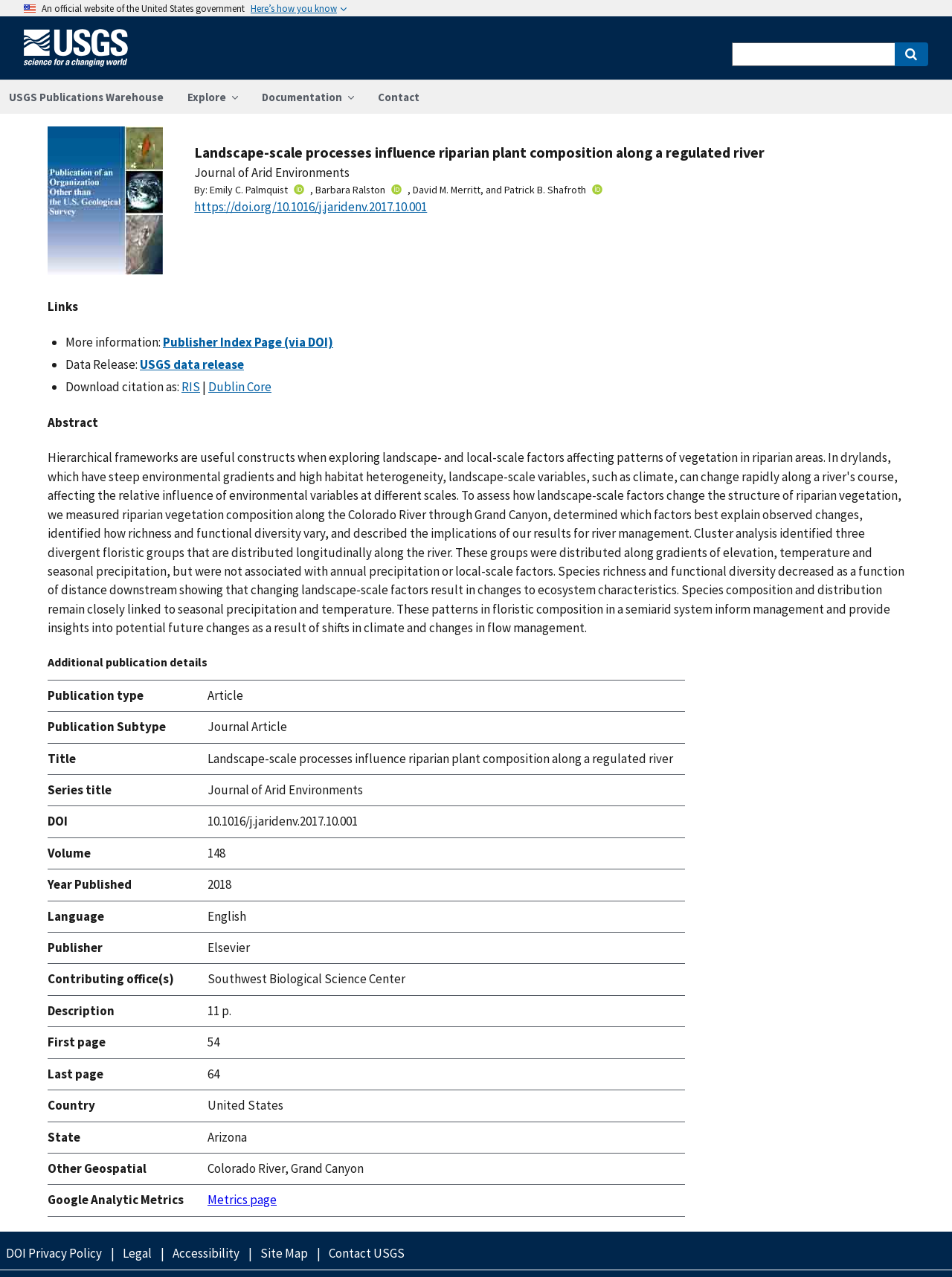Locate the coordinates of the bounding box for the clickable region that fulfills this instruction: "Explore the website".

[0.184, 0.063, 0.262, 0.089]